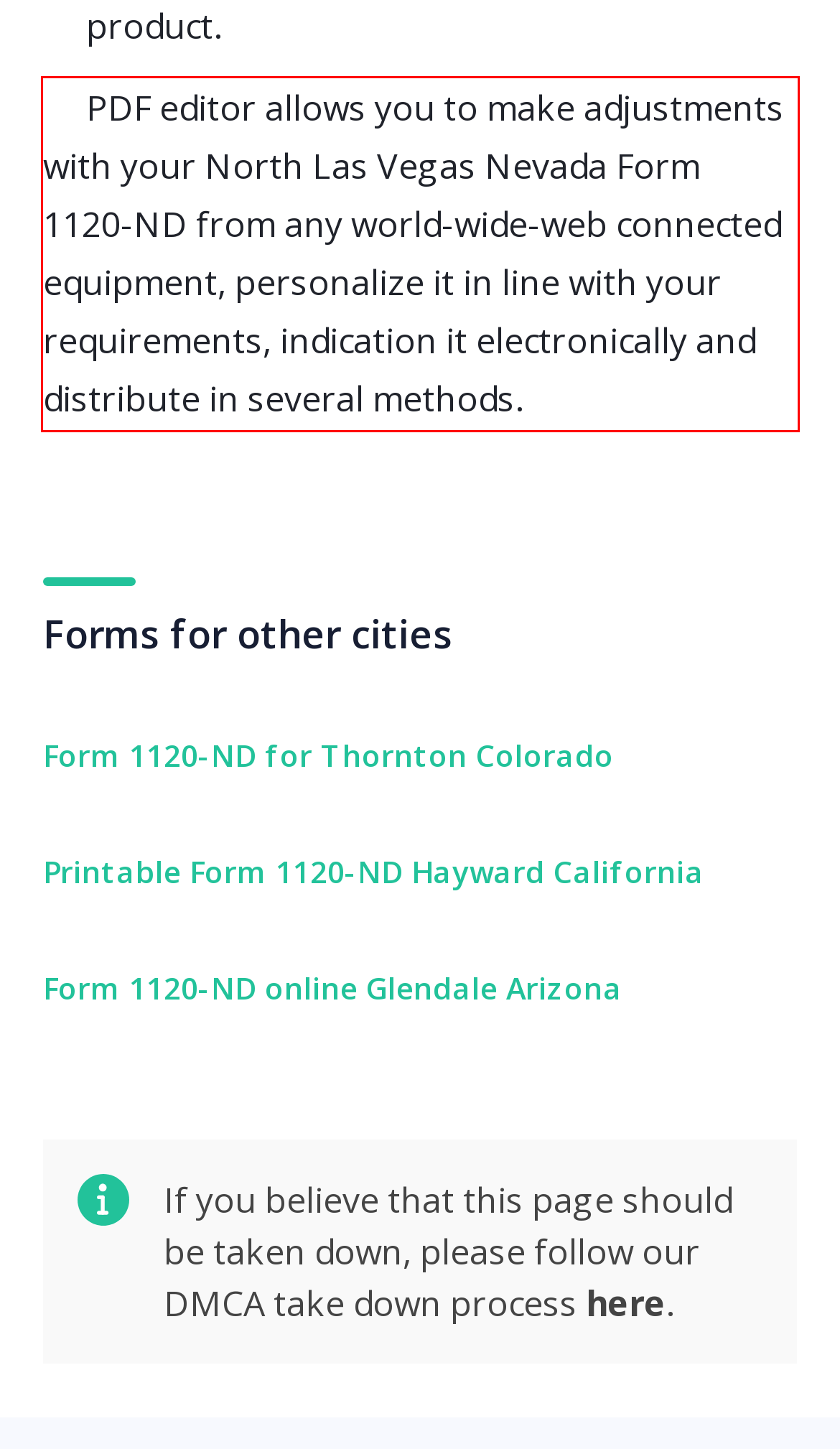Please perform OCR on the text within the red rectangle in the webpage screenshot and return the text content.

PDF editor allows you to make adjustments with your North Las Vegas Nevada Form 1120-ND from any world-wide-web connected equipment, personalize it in line with your requirements, indication it electronically and distribute in several methods.